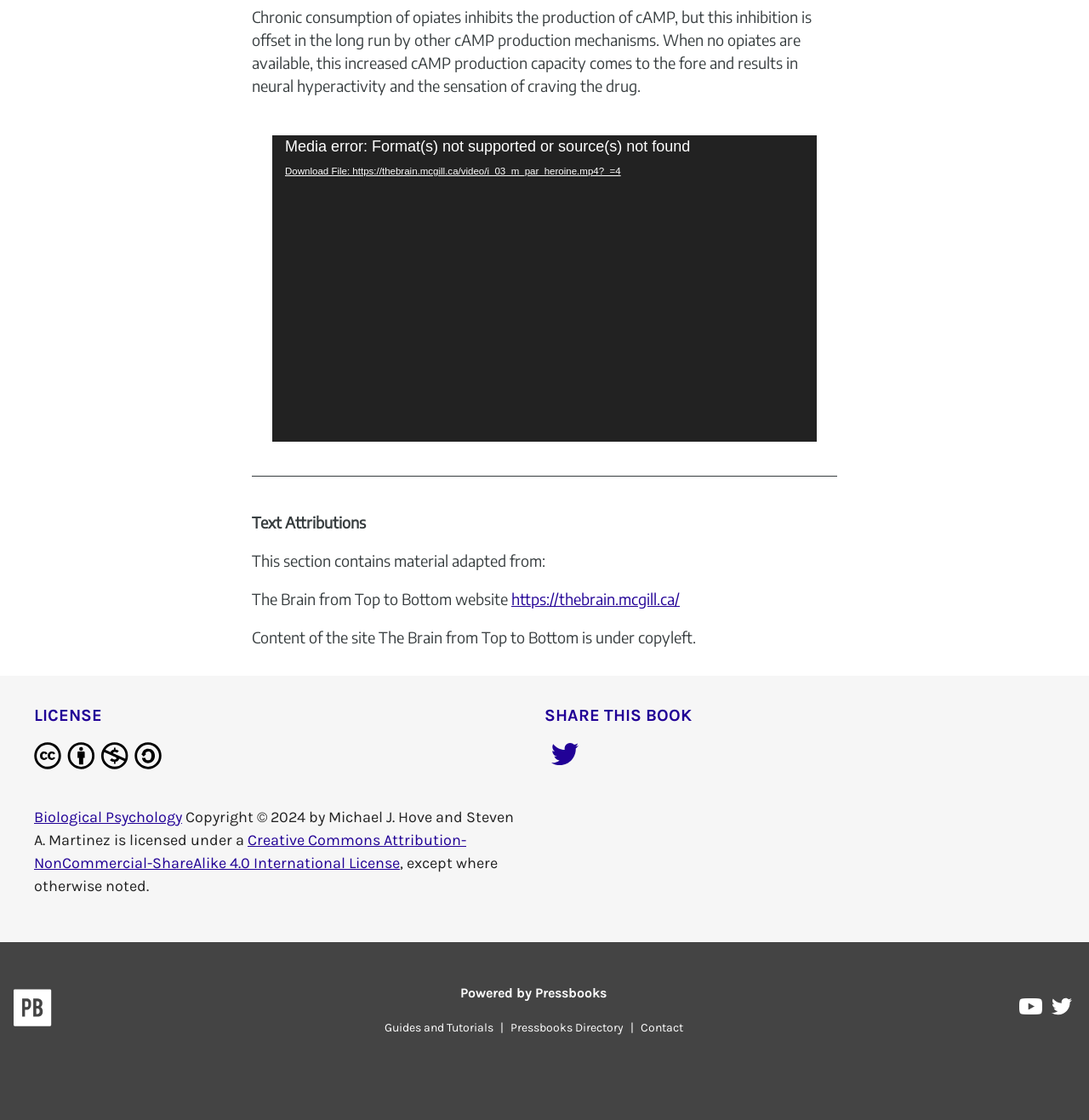Please provide the bounding box coordinates for the element that needs to be clicked to perform the following instruction: "Play the video". The coordinates should be given as four float numbers between 0 and 1, i.e., [left, top, right, bottom].

[0.262, 0.372, 0.278, 0.387]